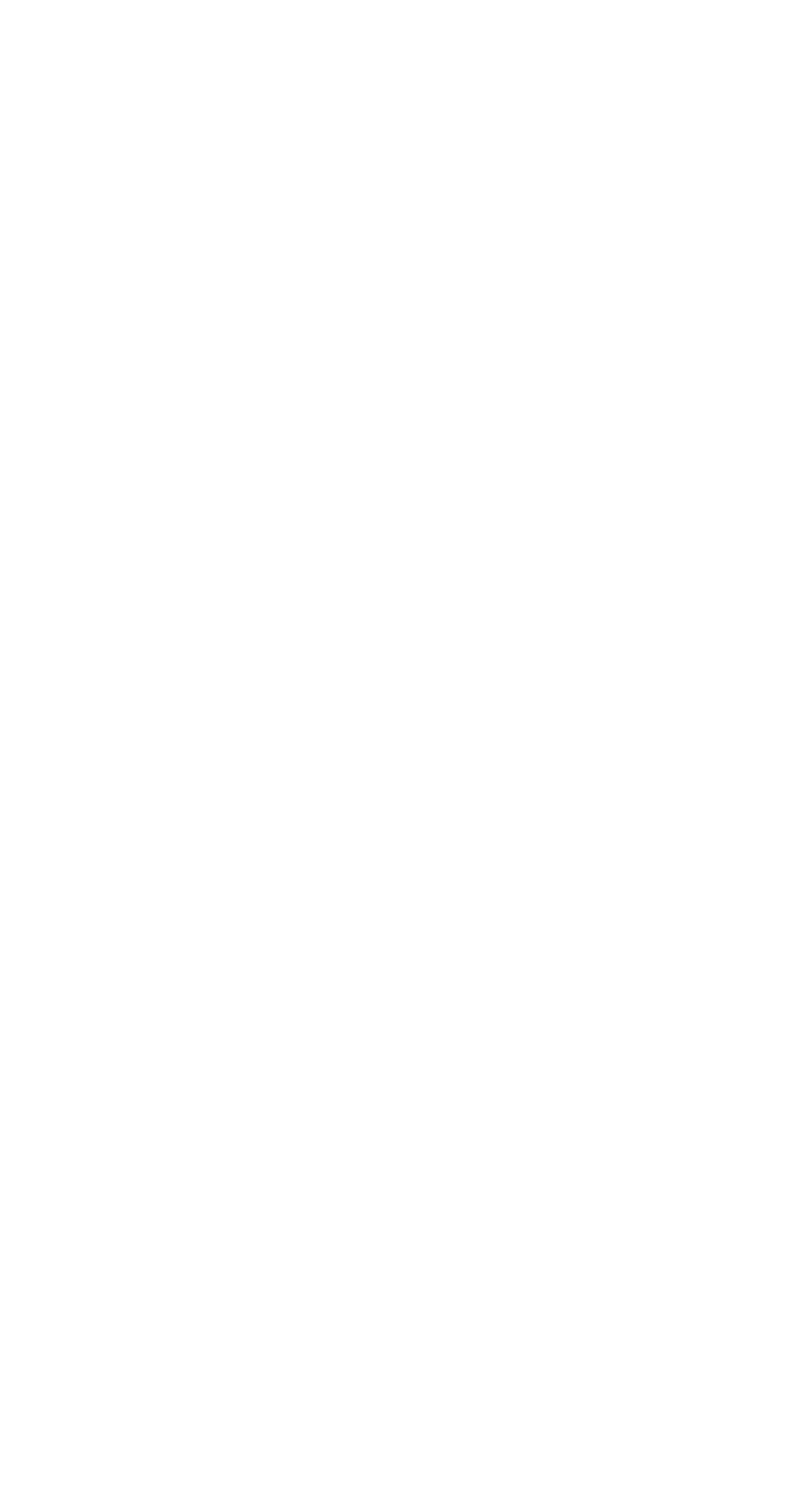Determine the bounding box coordinates for the region that must be clicked to execute the following instruction: "Go to The Utopian Bulletin".

[0.101, 0.375, 0.476, 0.4]